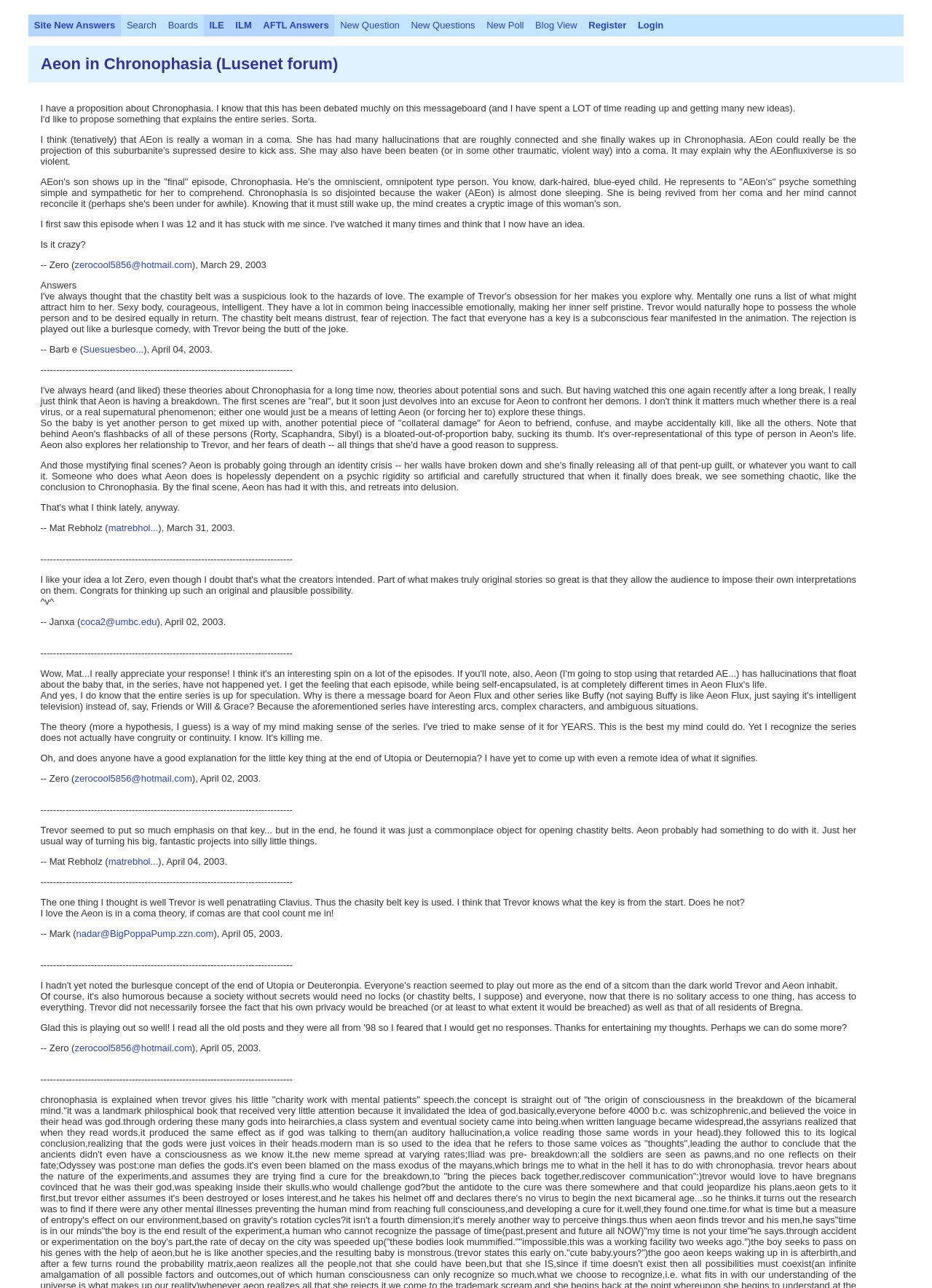Reply to the question with a single word or phrase:
What is the theory about Aeon's state in Chronophasia?

Aeon is in a coma